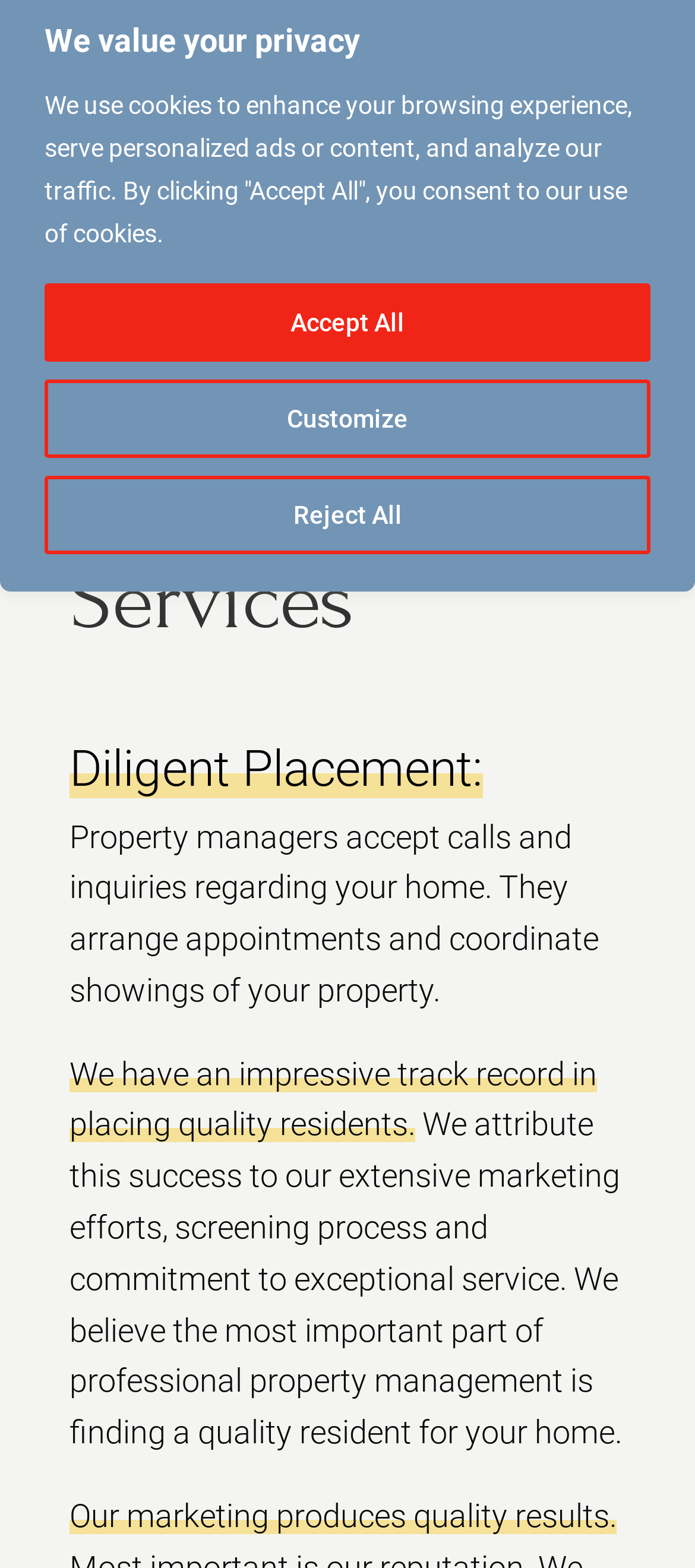Determine the bounding box for the HTML element described here: "Customize". The coordinates should be given as [left, top, right, bottom] with each number being a float between 0 and 1.

[0.064, 0.242, 0.936, 0.292]